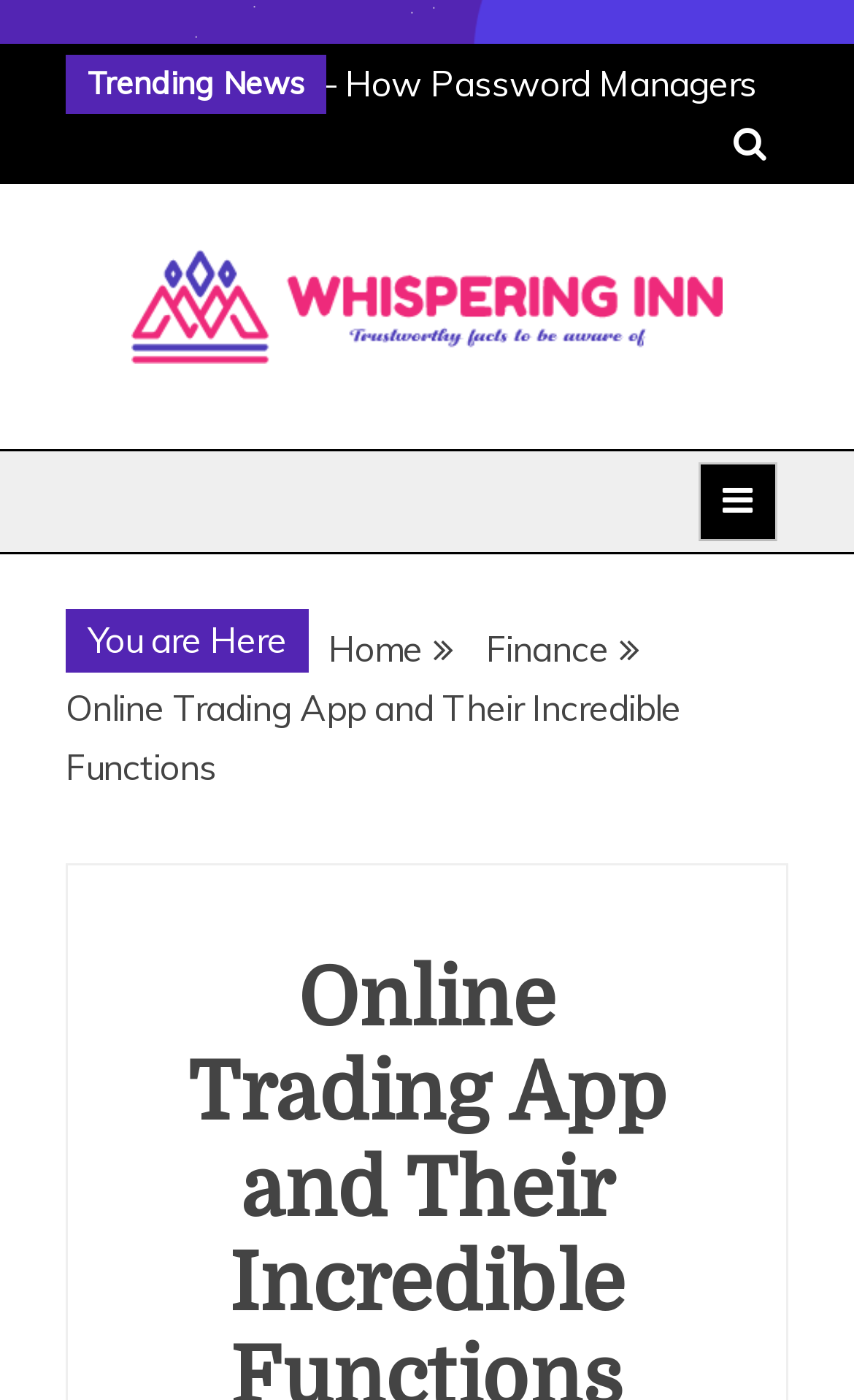Locate the bounding box coordinates of the area to click to fulfill this instruction: "expand primary menu". The bounding box should be presented as four float numbers between 0 and 1, in the order [left, top, right, bottom].

[0.818, 0.33, 0.91, 0.386]